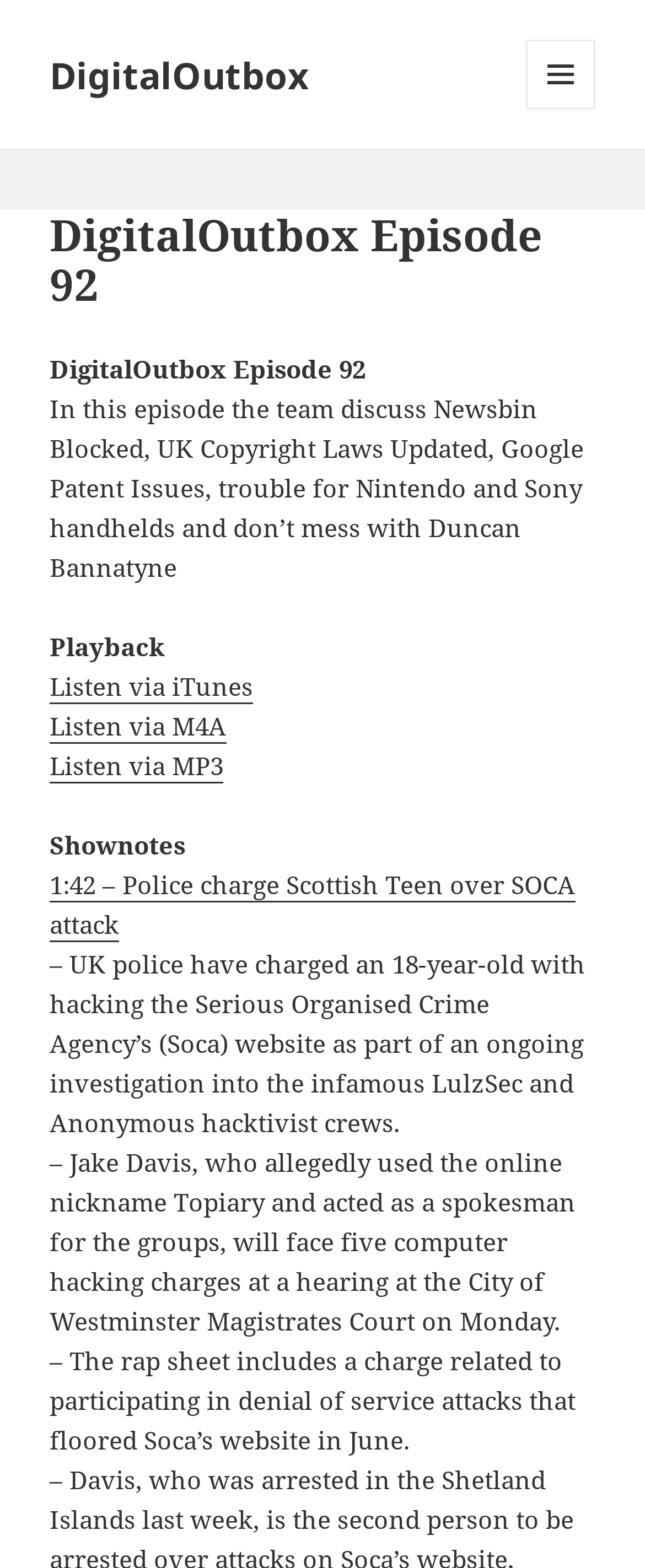Identify the bounding box coordinates of the HTML element based on this description: "Listen via M4A".

[0.077, 0.452, 0.351, 0.474]